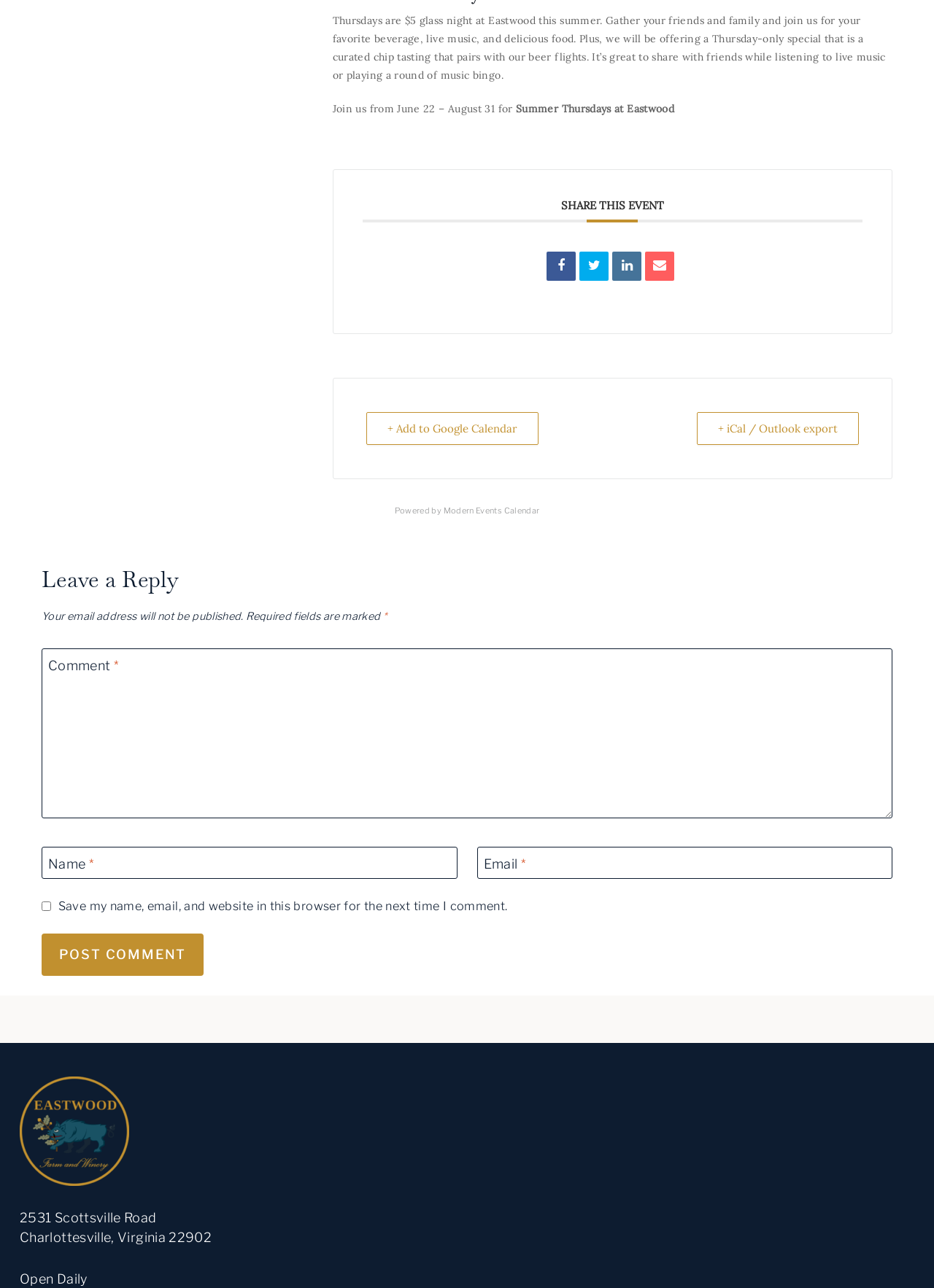Specify the bounding box coordinates of the element's area that should be clicked to execute the given instruction: "Share this event on social media". The coordinates should be four float numbers between 0 and 1, i.e., [left, top, right, bottom].

[0.585, 0.195, 0.617, 0.218]